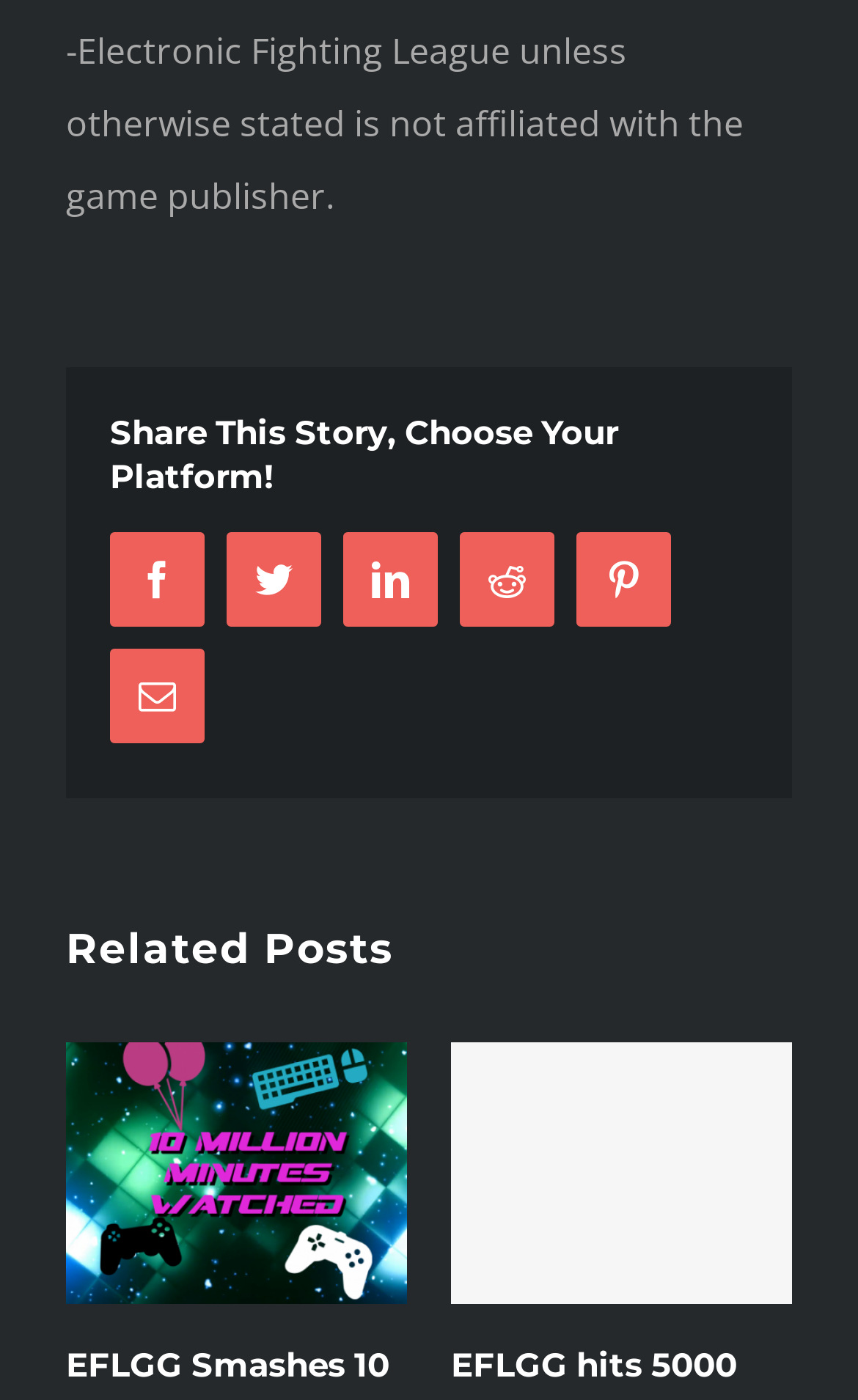Identify the bounding box coordinates necessary to click and complete the given instruction: "Check EFLGG's achievement on Twitch".

[0.281, 0.81, 0.373, 0.866]